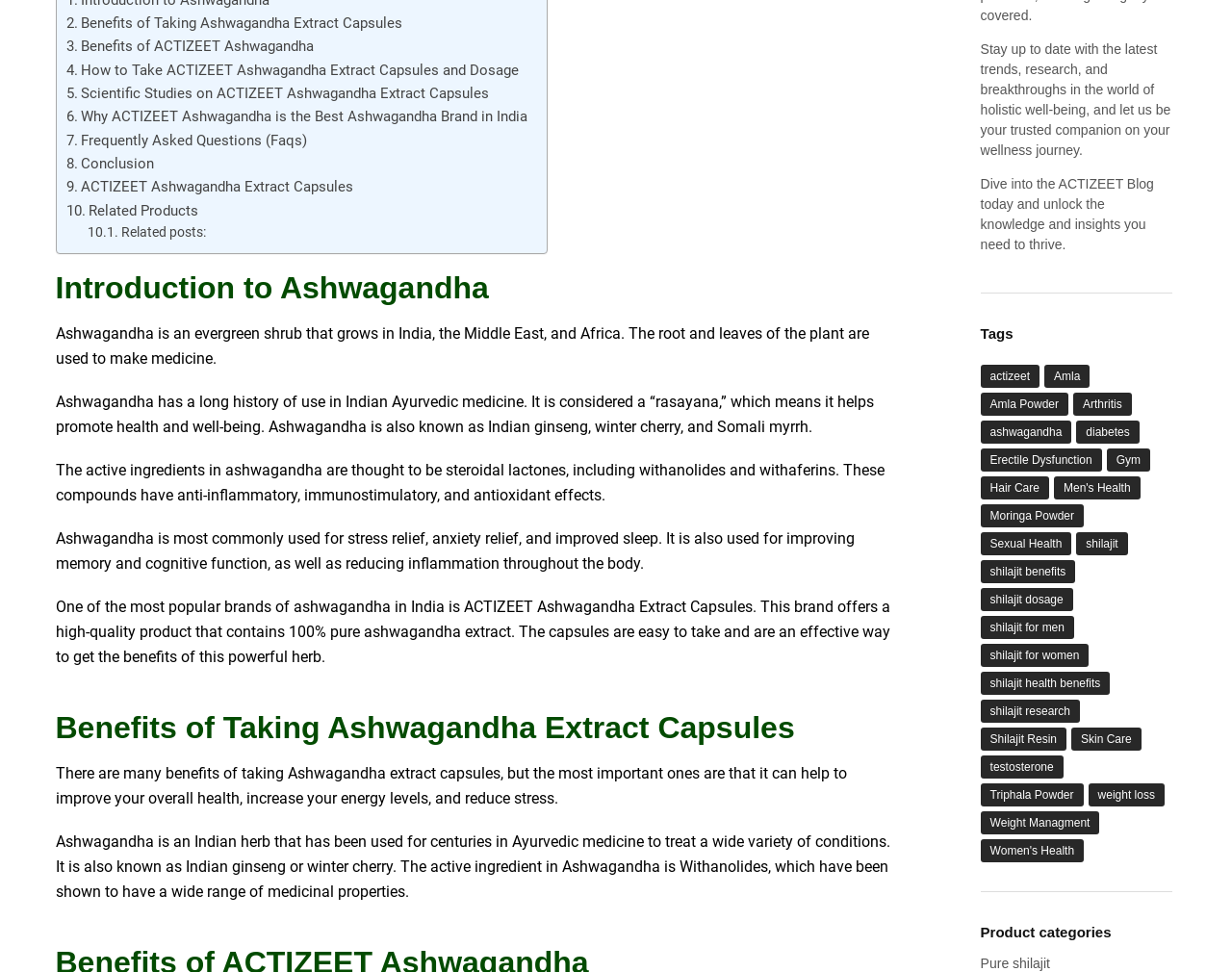Identify the coordinates of the bounding box for the element that must be clicked to accomplish the instruction: "Explore the ACTIZEET blog".

[0.796, 0.169, 0.937, 0.247]